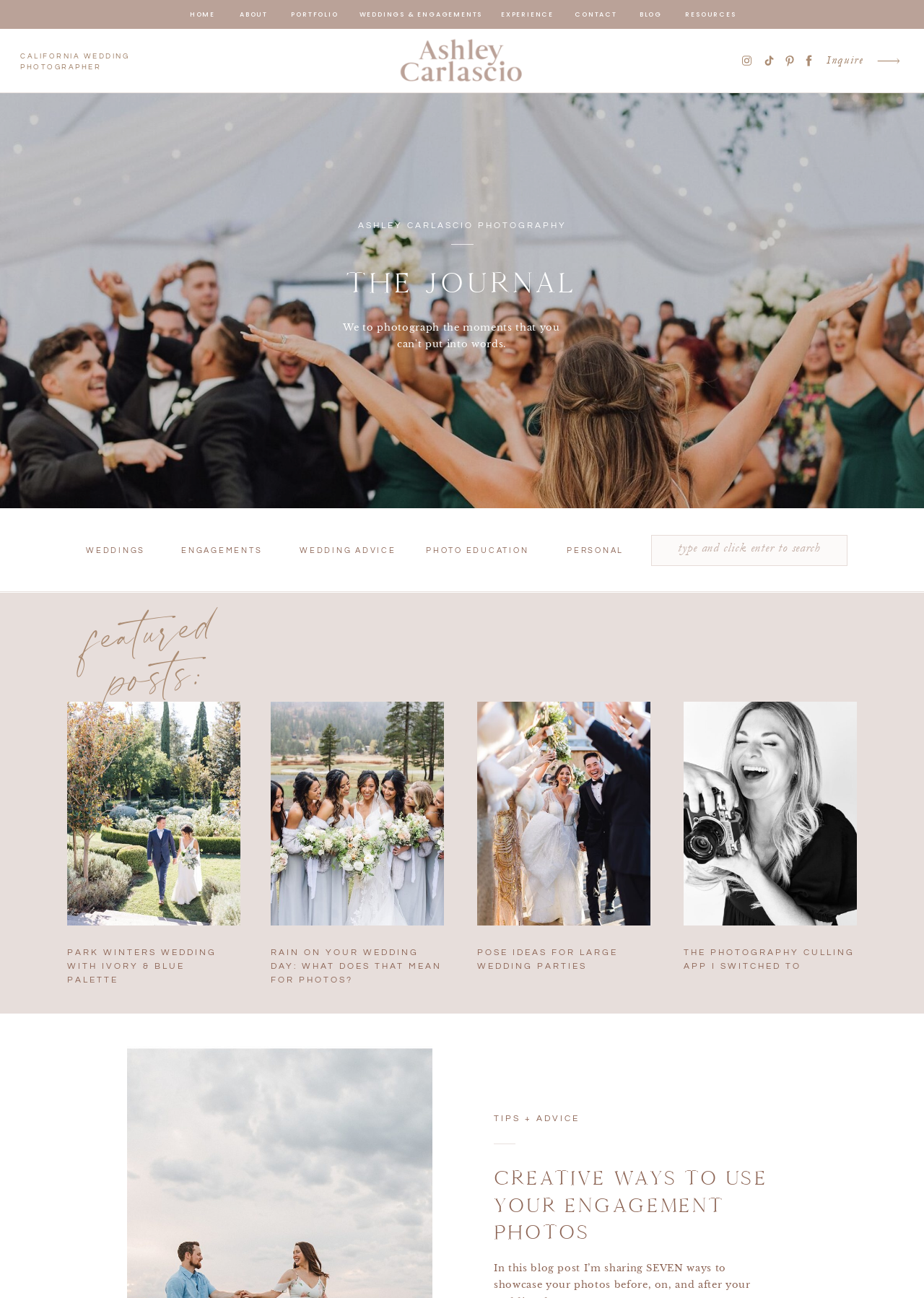Identify the bounding box coordinates of the clickable region necessary to fulfill the following instruction: "View WEDDINGS & ENGAGEMENTS". The bounding box coordinates should be four float numbers between 0 and 1, i.e., [left, top, right, bottom].

[0.389, 0.008, 0.522, 0.014]